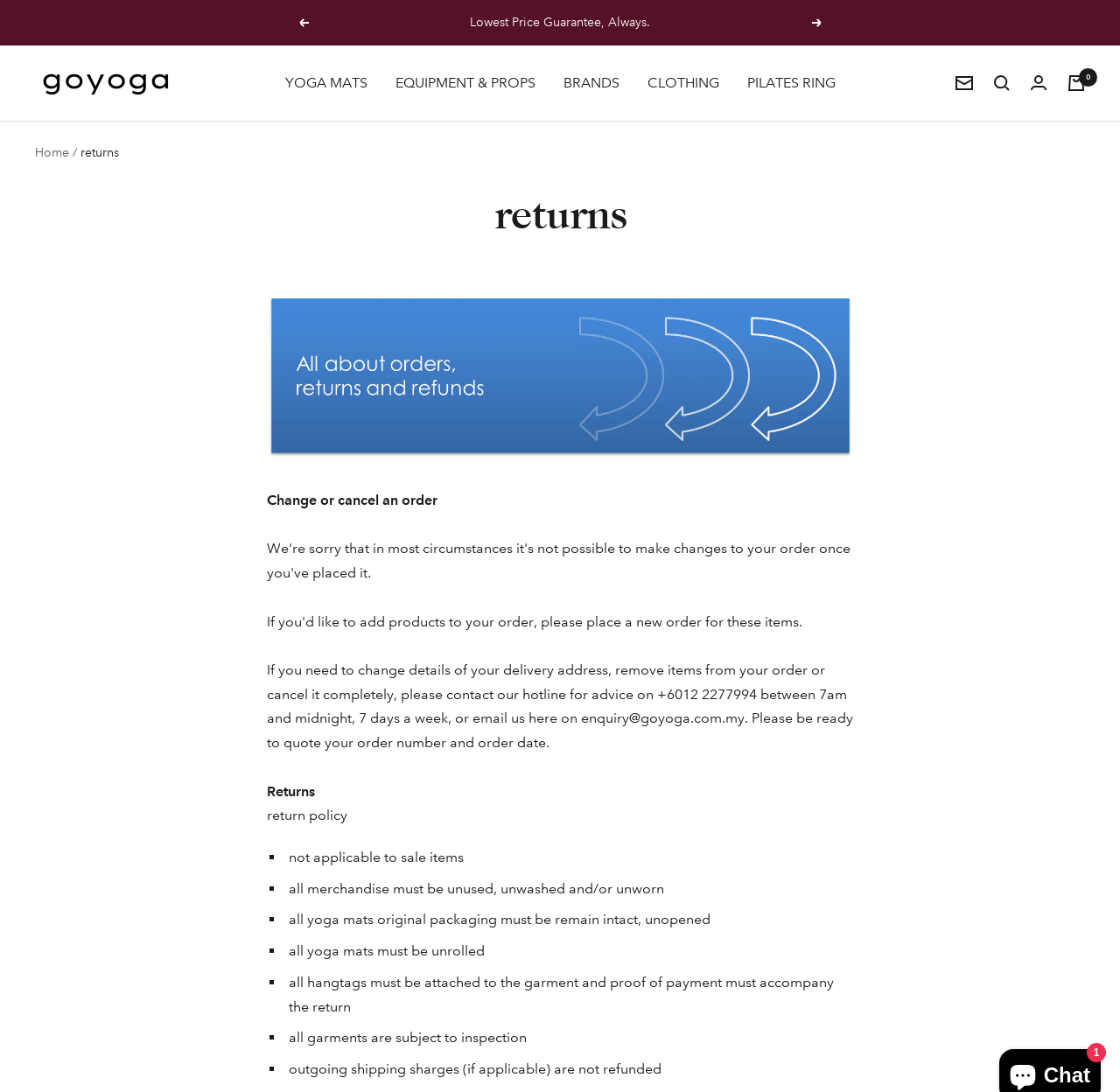What type of items are not applicable for returns?
Please respond to the question with a detailed and thorough explanation.

I found this information by reading the list of return policies, which includes 'not applicable to sale items'. This implies that items purchased on sale are not eligible for returns.